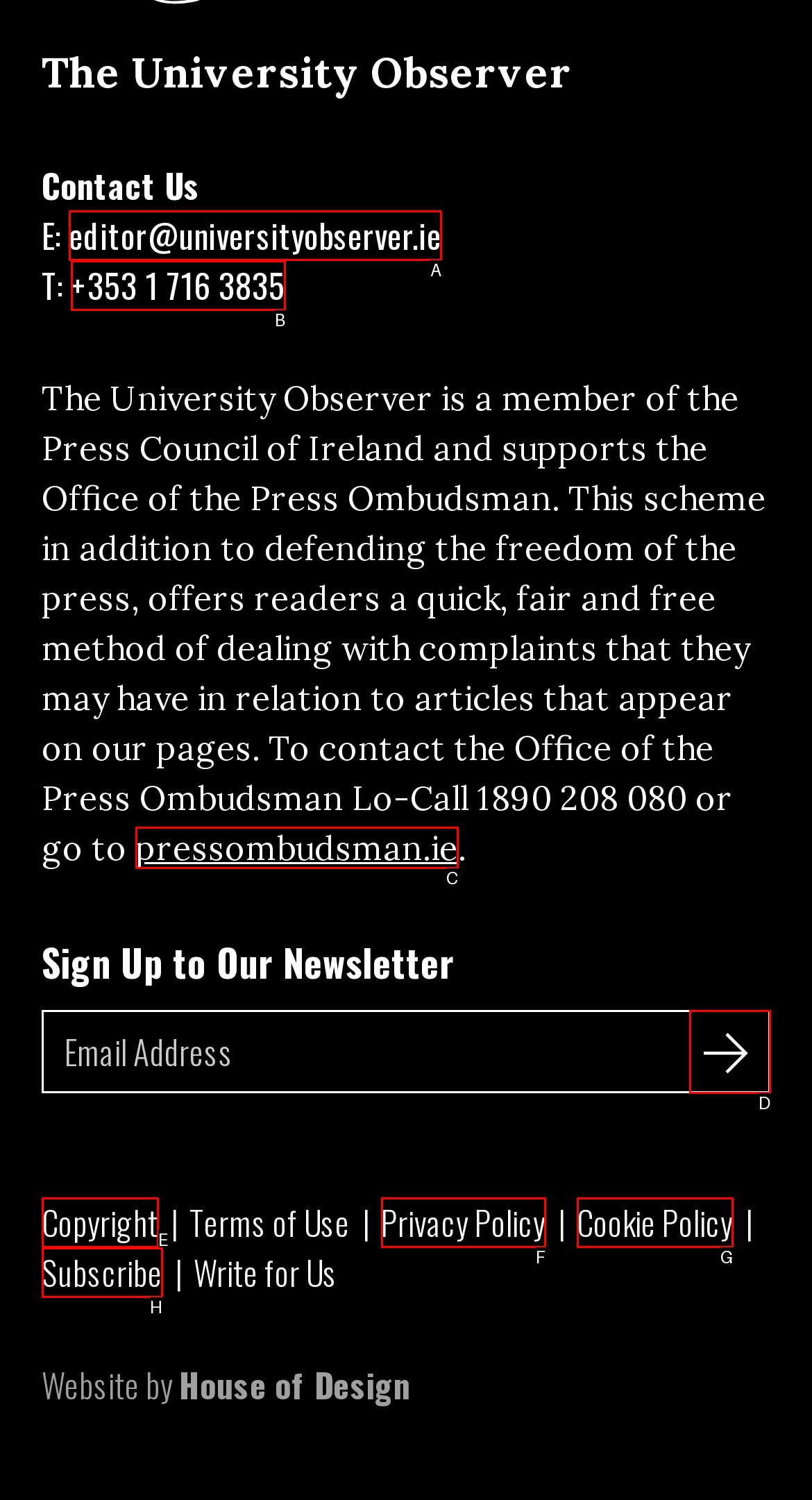Select the letter that corresponds to the UI element described as: Subscribe
Answer by providing the letter from the given choices.

H